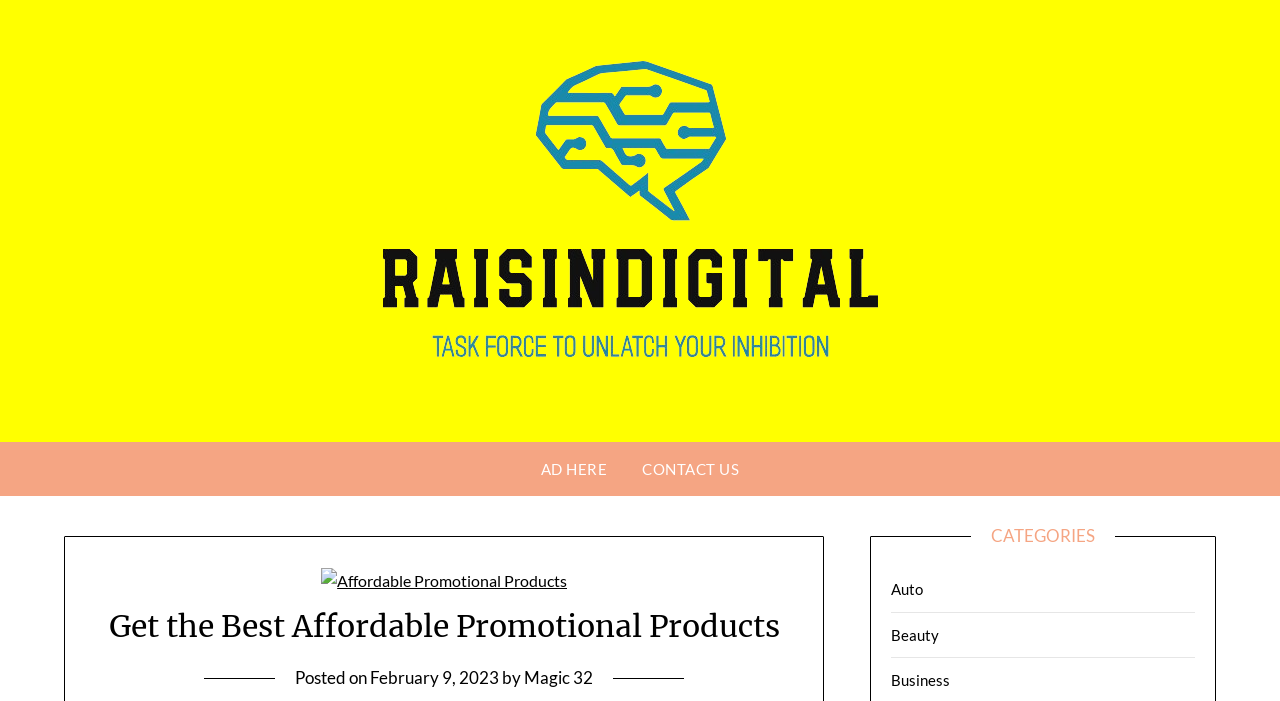Determine the bounding box coordinates of the clickable area required to perform the following instruction: "View 'Affordable Promotional Products' category". The coordinates should be represented as four float numbers between 0 and 1: [left, top, right, bottom].

[0.251, 0.814, 0.443, 0.841]